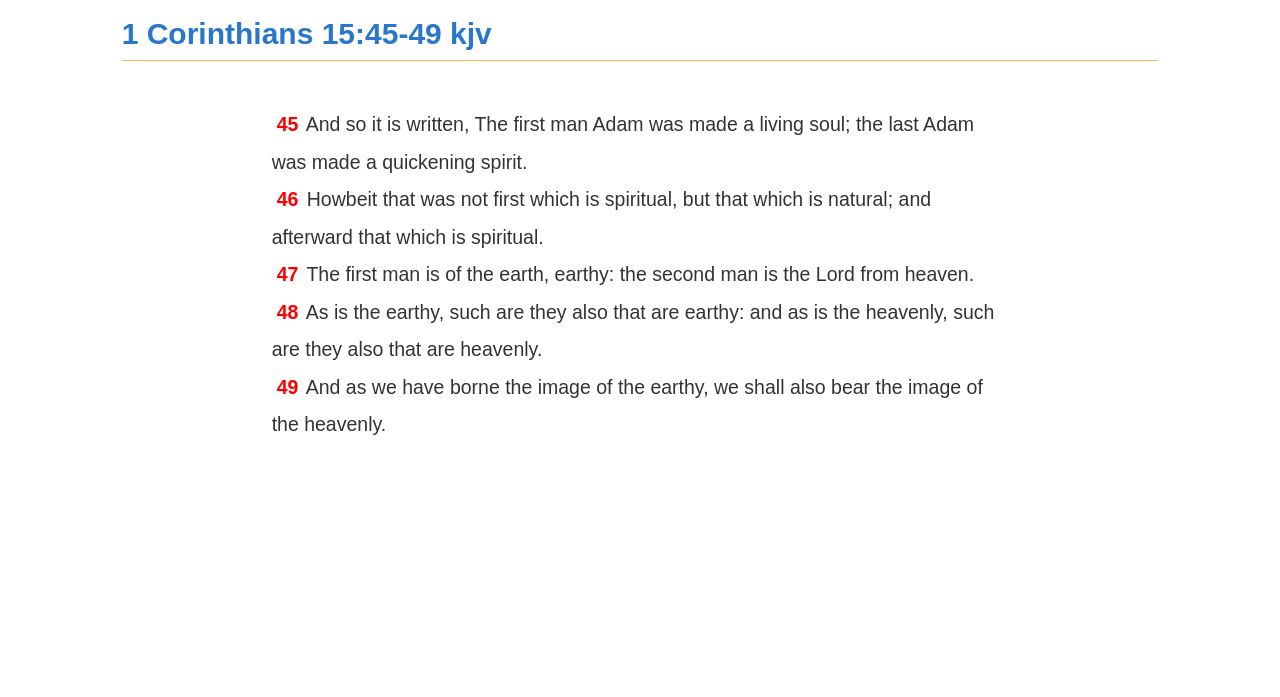Generate a comprehensive caption for the webpage you are viewing.

The webpage appears to be a Bible reading page, specifically focused on 1 Corinthians 15:45-49 in the King James Version (KJV). At the top, there is a heading that displays the chapter and verse information. 

Below the heading, there are five paragraphs of text, each containing a verse or part of a verse from the Bible. The text is arranged in a single column, with each paragraph positioned below the previous one. The paragraphs are densely packed, with minimal spacing between them. 

The text itself is written in a clear and readable font, with no images or other multimedia elements present on the page. The overall layout is simple and easy to follow, with a clear focus on presenting the biblical text.